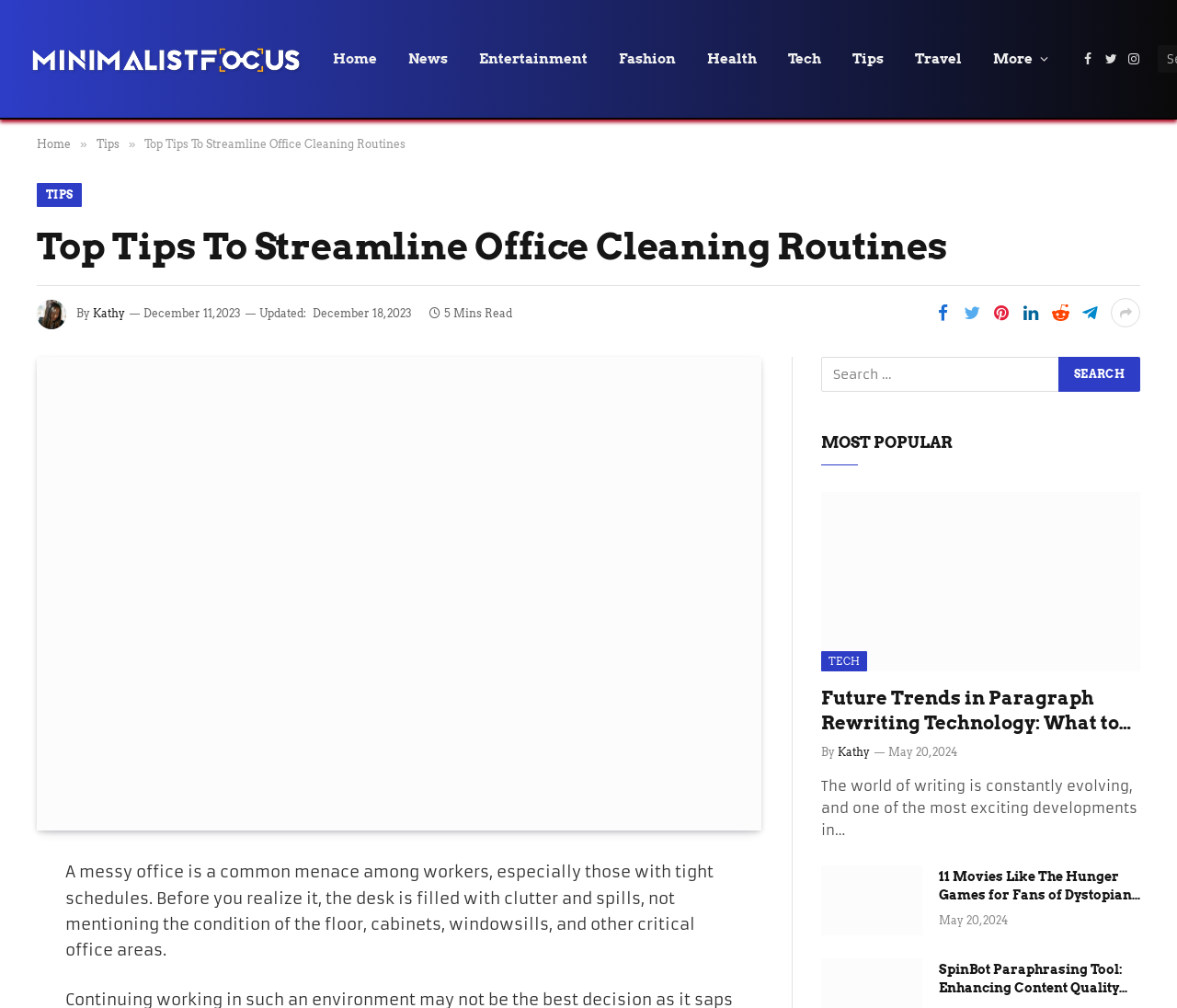Find the bounding box coordinates of the clickable region needed to perform the following instruction: "Click PAY INVOICES HERE". The coordinates should be provided as four float numbers between 0 and 1, i.e., [left, top, right, bottom].

None